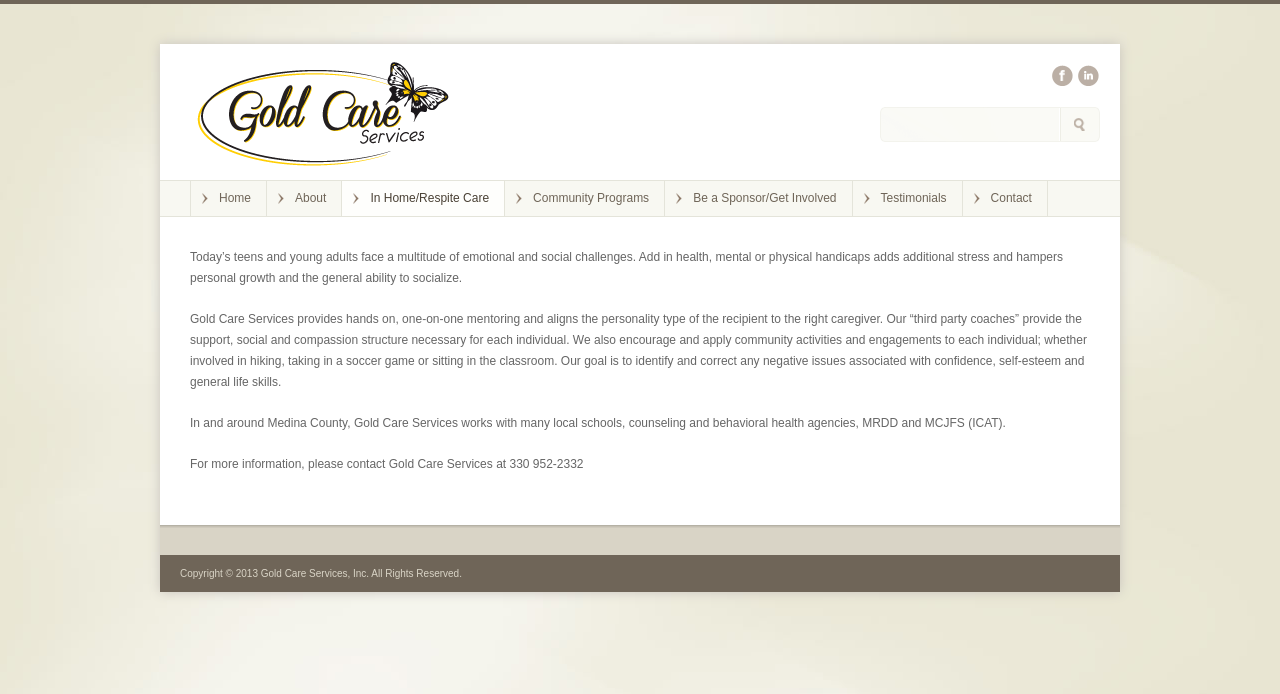Please find the bounding box coordinates of the section that needs to be clicked to achieve this instruction: "Contact Gold Care Services".

[0.752, 0.261, 0.818, 0.311]